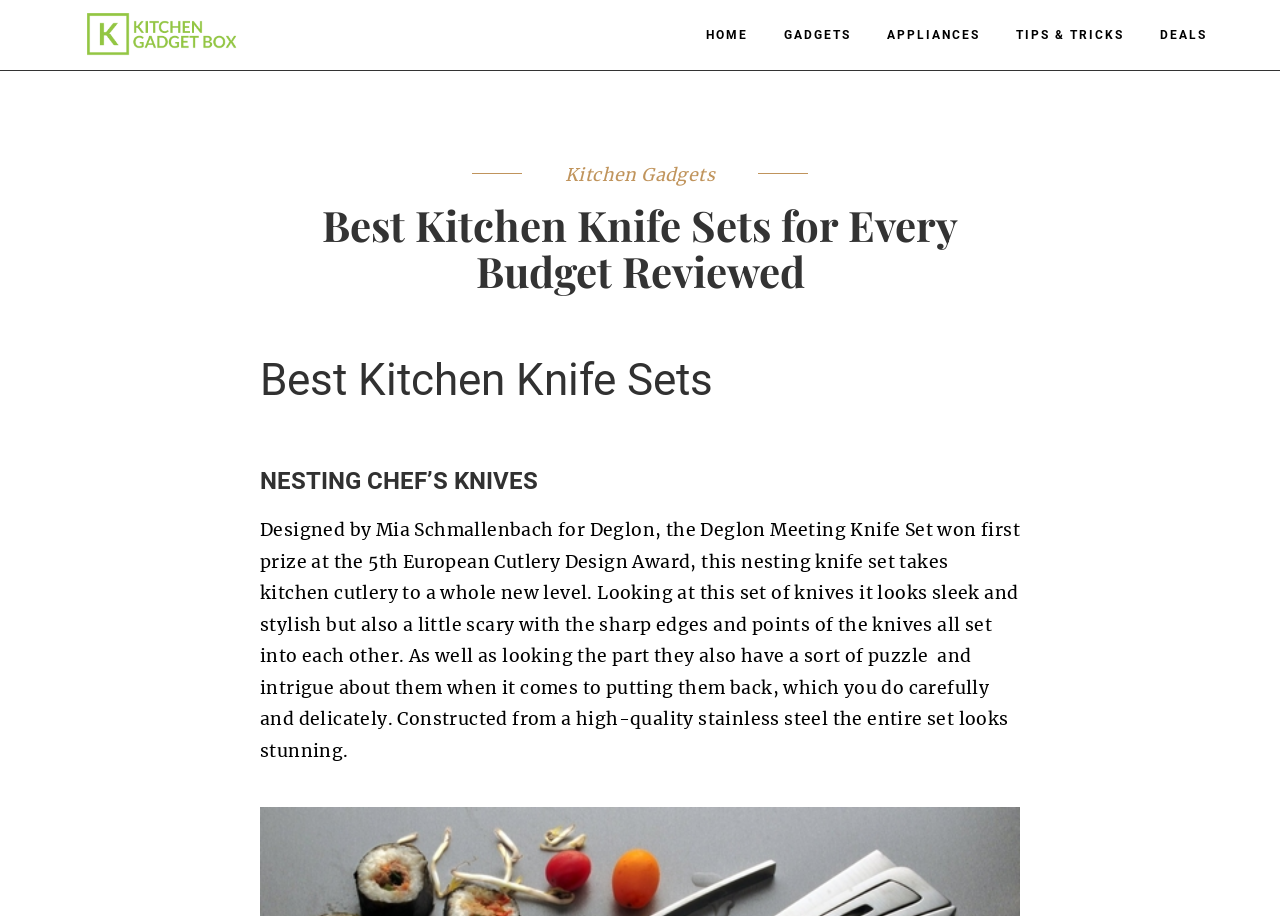What is the category of the webpage based on the subheading?
Carefully analyze the image and provide a detailed answer to the question.

The subheading 'Best Kitchen Knife Sets for Every Budget Reviewed' and 'Best Kitchen Knife Sets' suggest that the category of the webpage is related to kitchen knife sets.